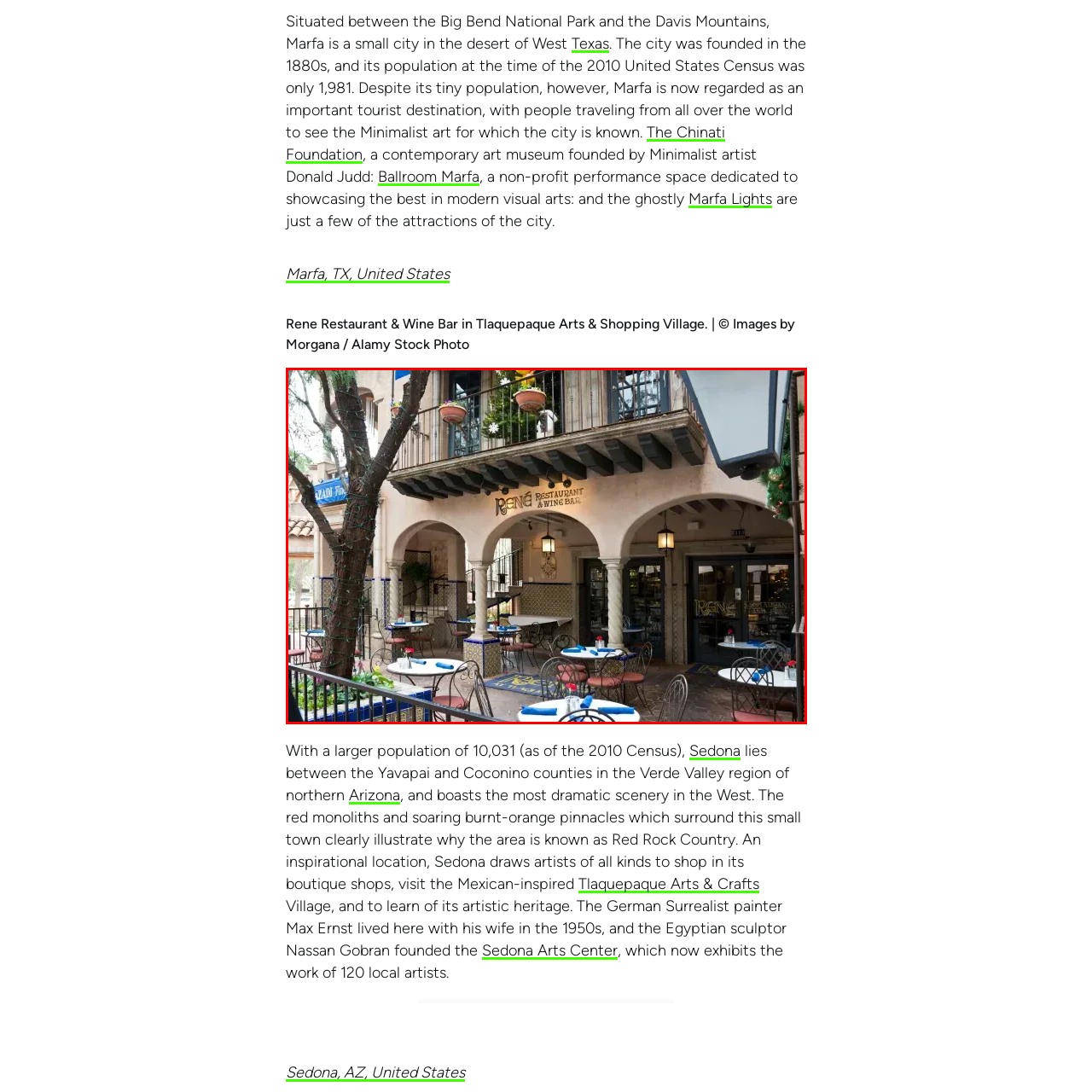Observe the image within the red boundary, Where is the restaurant located? Respond with a one-word or short phrase answer.

Tlaquepaque Arts & Shopping Village